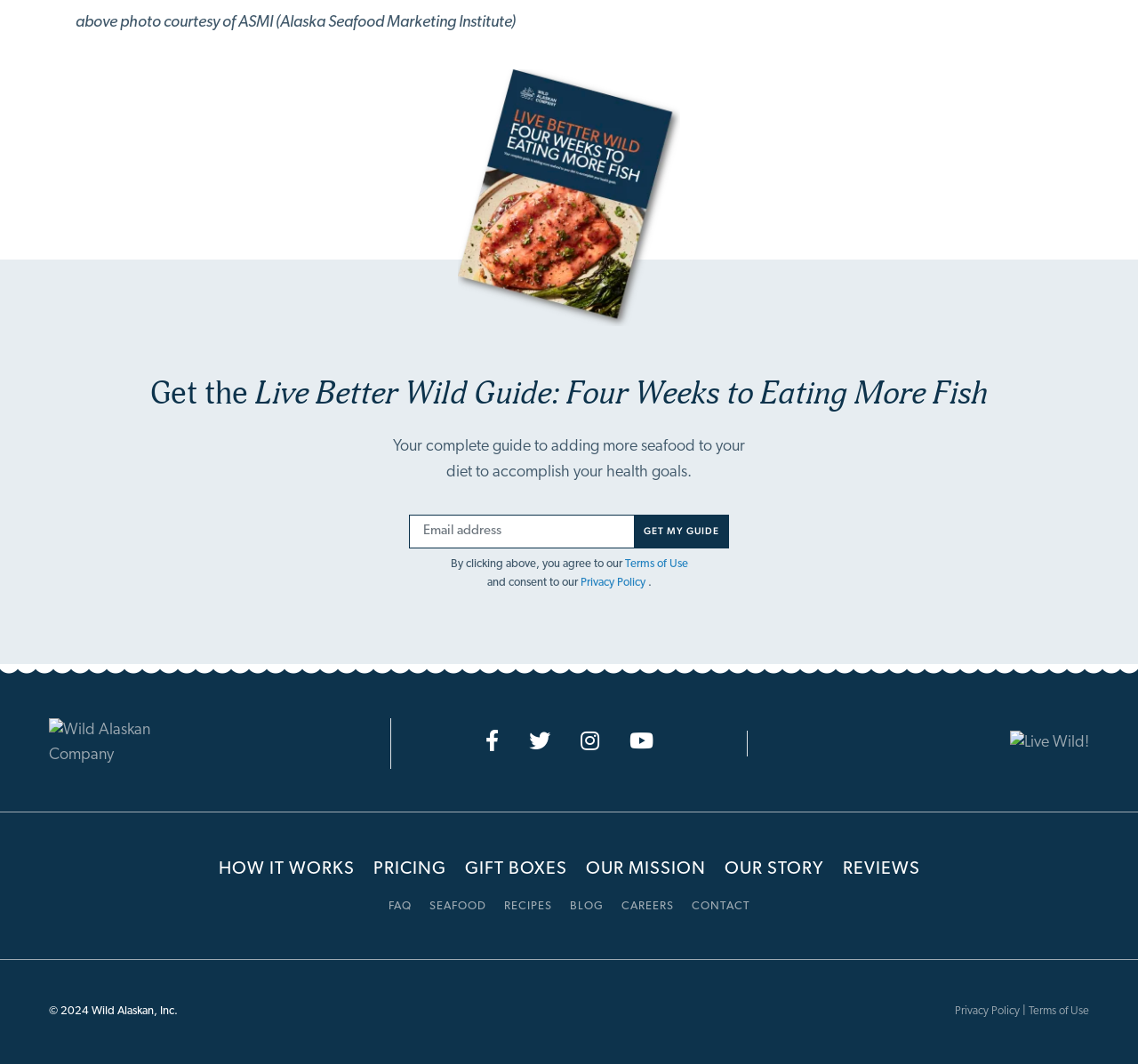Provide a brief response using a word or short phrase to this question:
What is the name of the guide being promoted?

Live Better Wild Guide